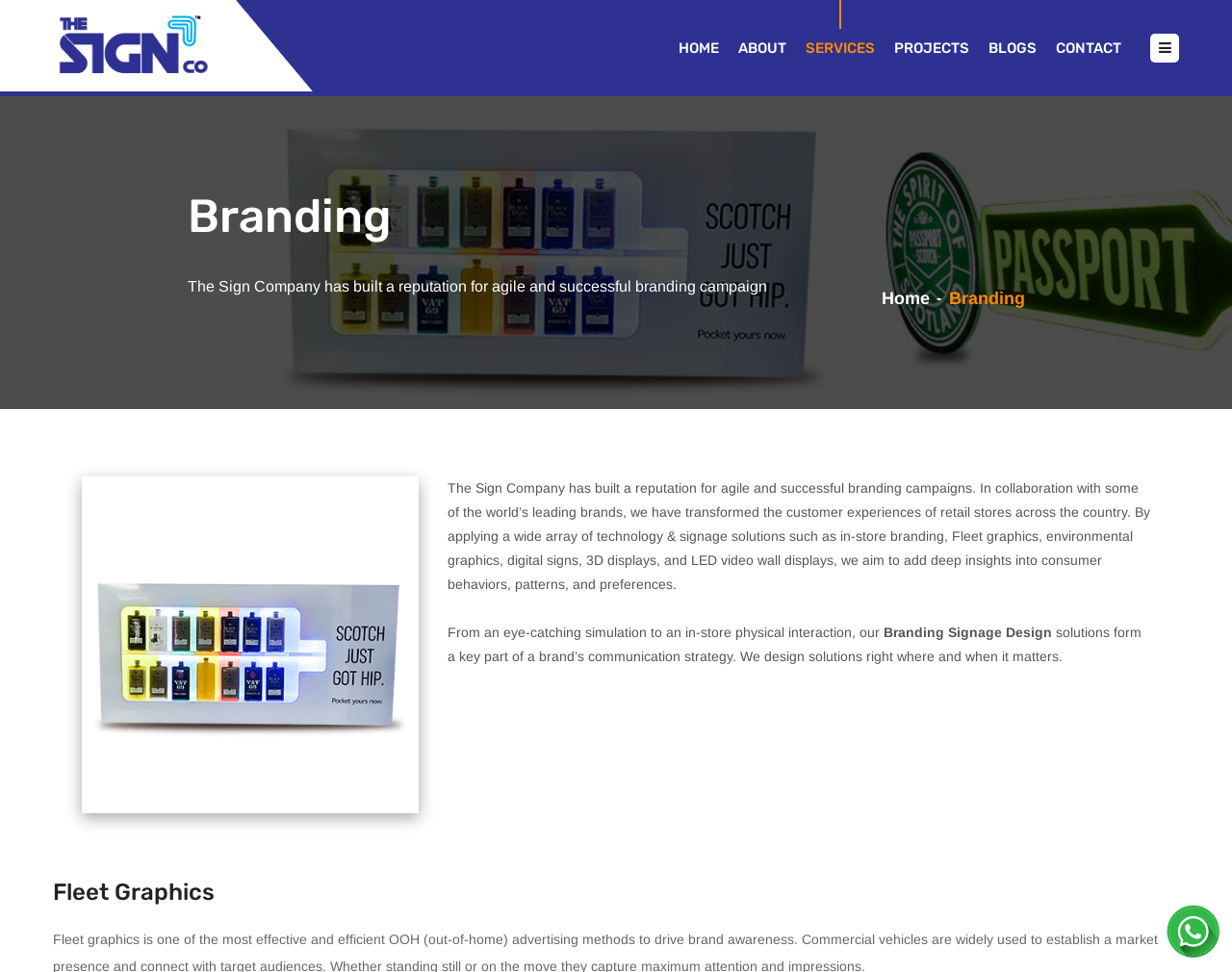What is the company's approach to branding?
Answer with a single word or phrase, using the screenshot for reference.

Collaborative